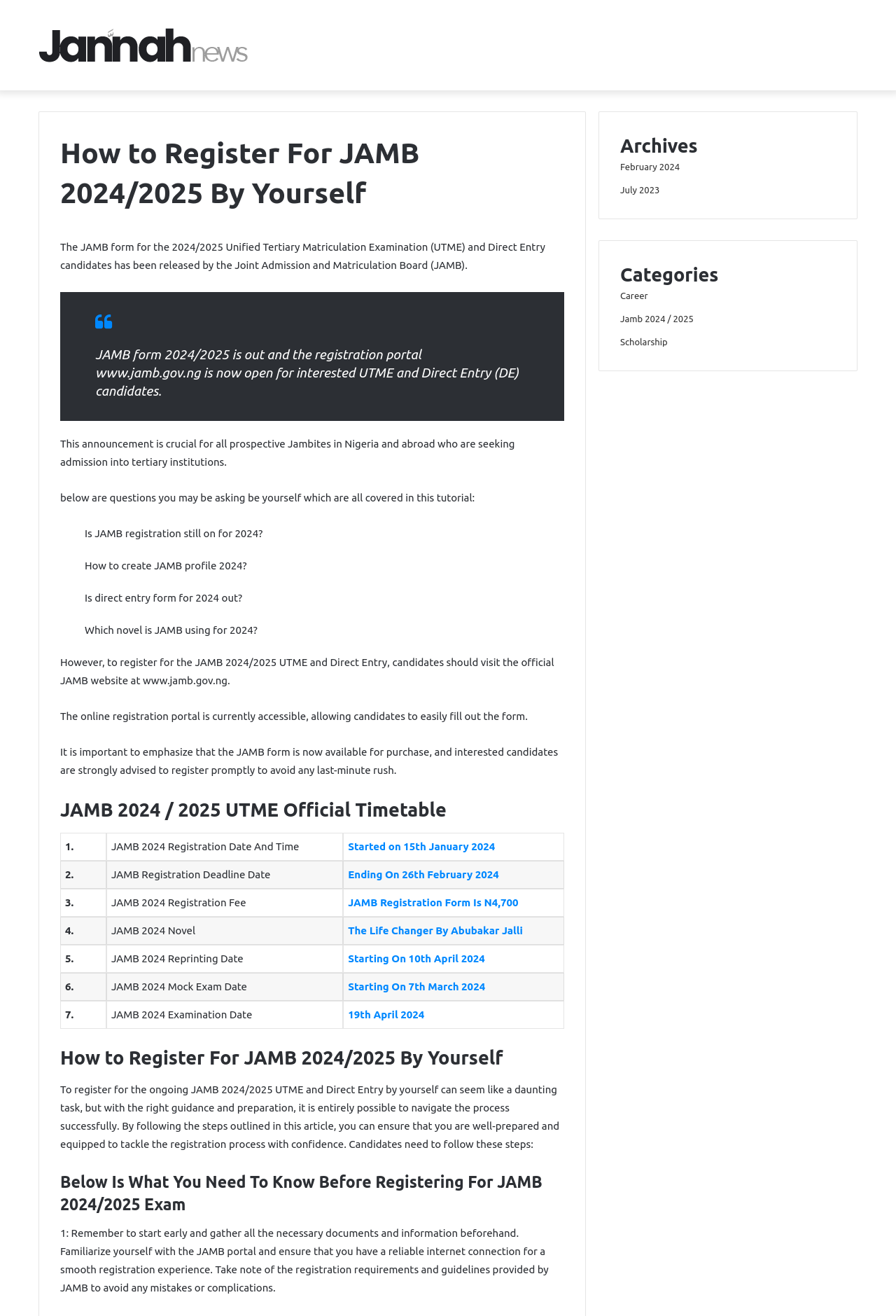When does the JAMB 2024 registration start?
Provide a fully detailed and comprehensive answer to the question.

According to the webpage's table, the JAMB 2024 registration starts on 15th January 2024. This information is provided in the table under the heading 'JAMB 2024 Registration Date And Time'.